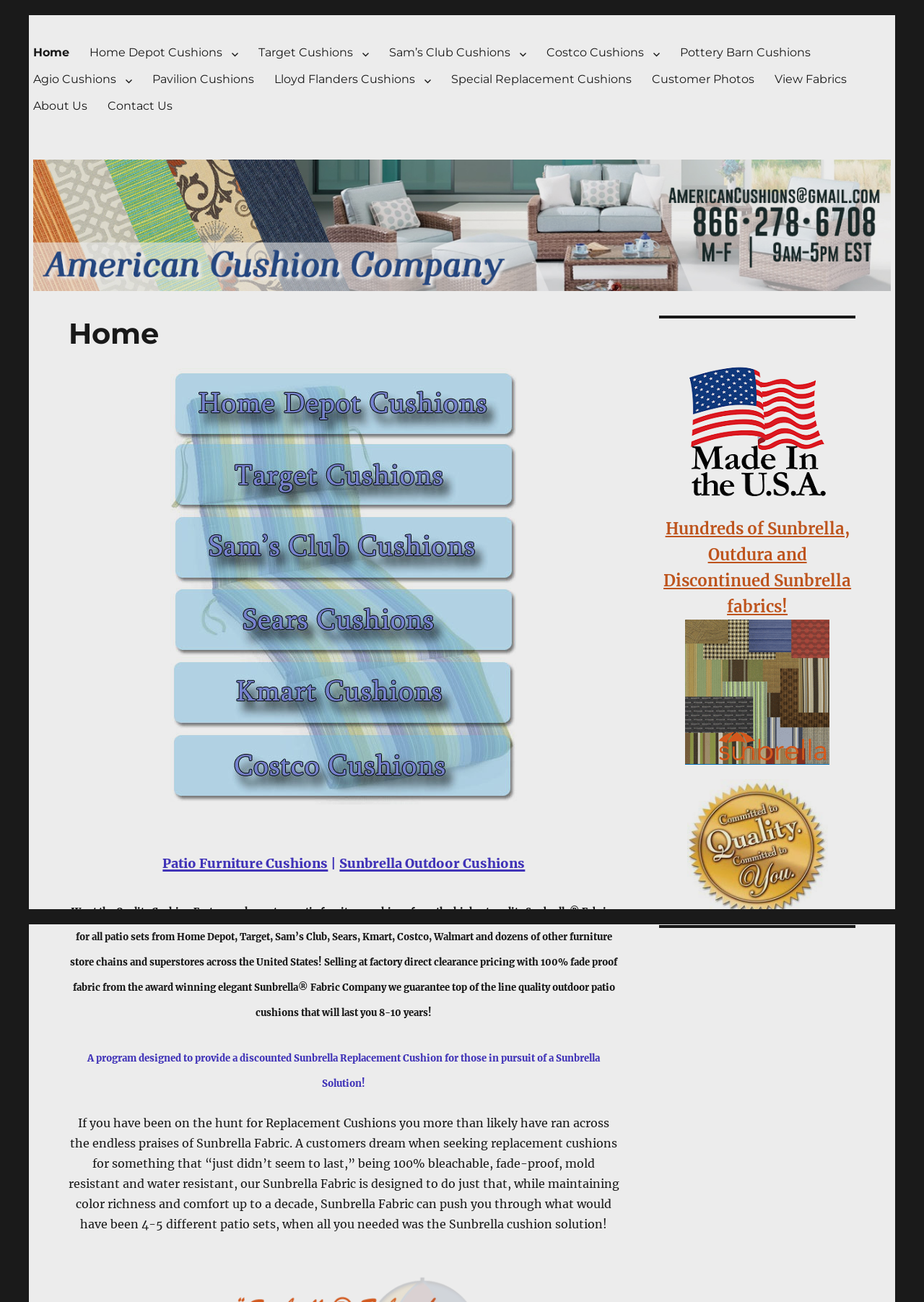Please provide the bounding box coordinates for the element that needs to be clicked to perform the following instruction: "Contact Us". The coordinates should be given as four float numbers between 0 and 1, i.e., [left, top, right, bottom].

[0.106, 0.071, 0.198, 0.092]